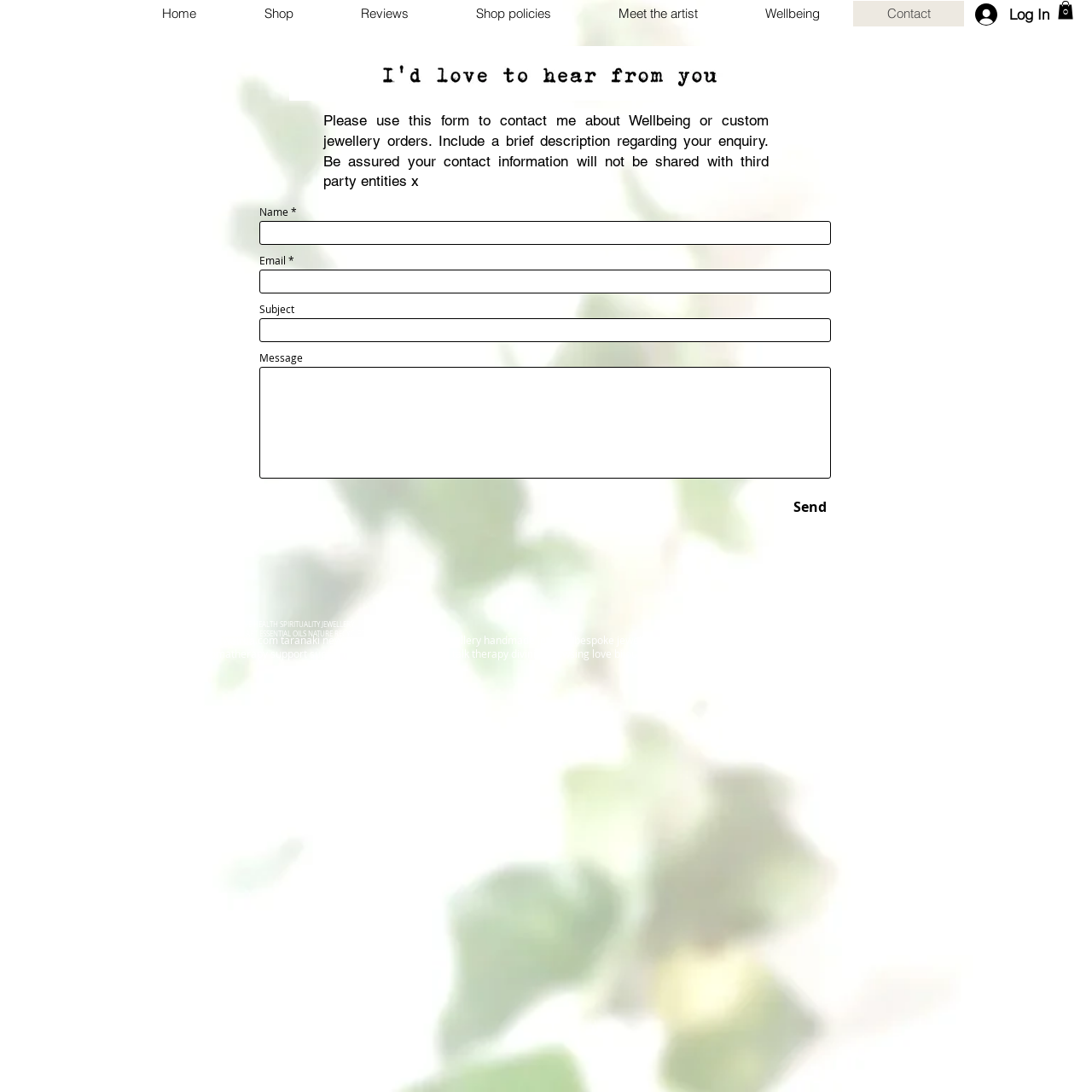Return the bounding box coordinates of the UI element that corresponds to this description: "lisa@divergentwairua.com". The coordinates must be given as four float numbers in the range of 0 and 1, [left, top, right, bottom].

[0.117, 0.592, 0.191, 0.6]